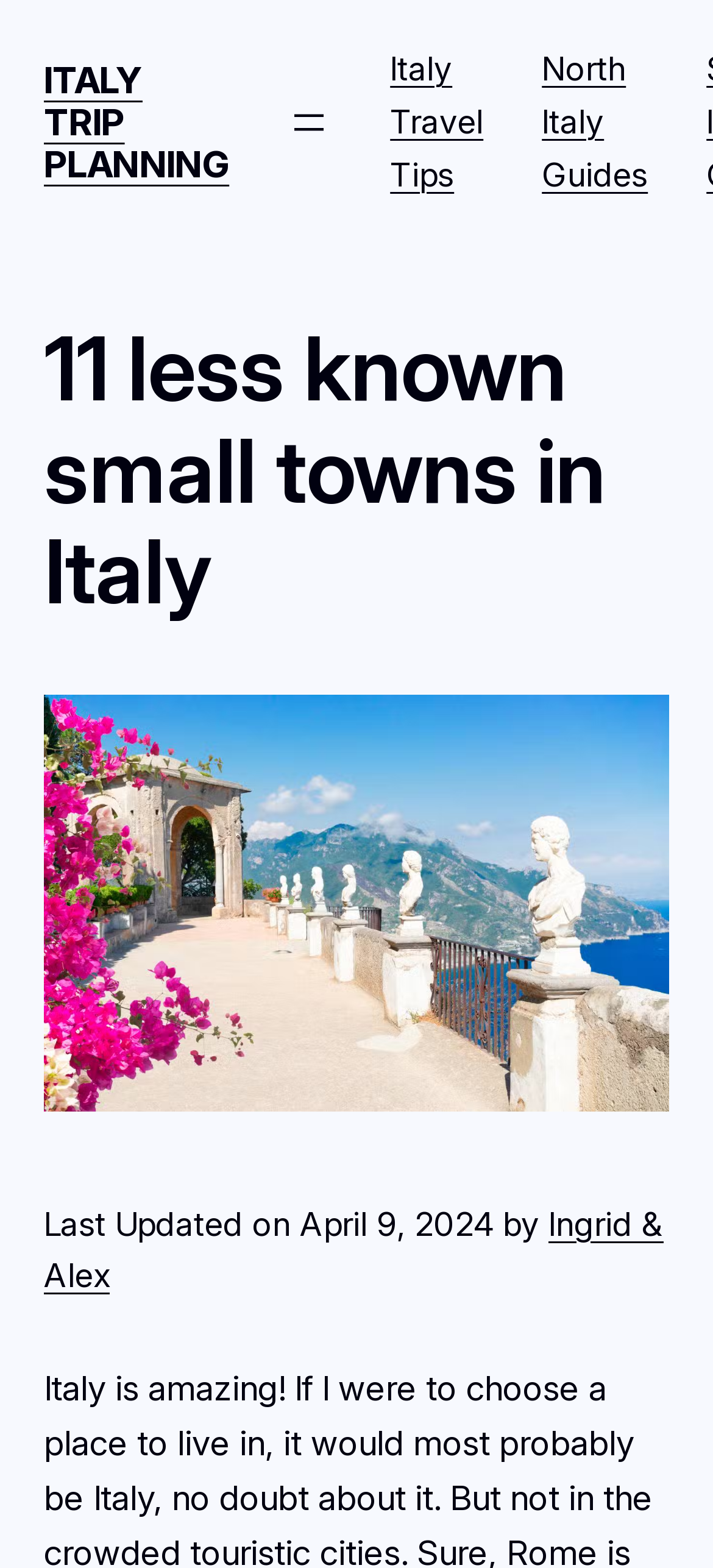What is the date of the last update?
Using the image, answer in one word or phrase.

April 9, 2024